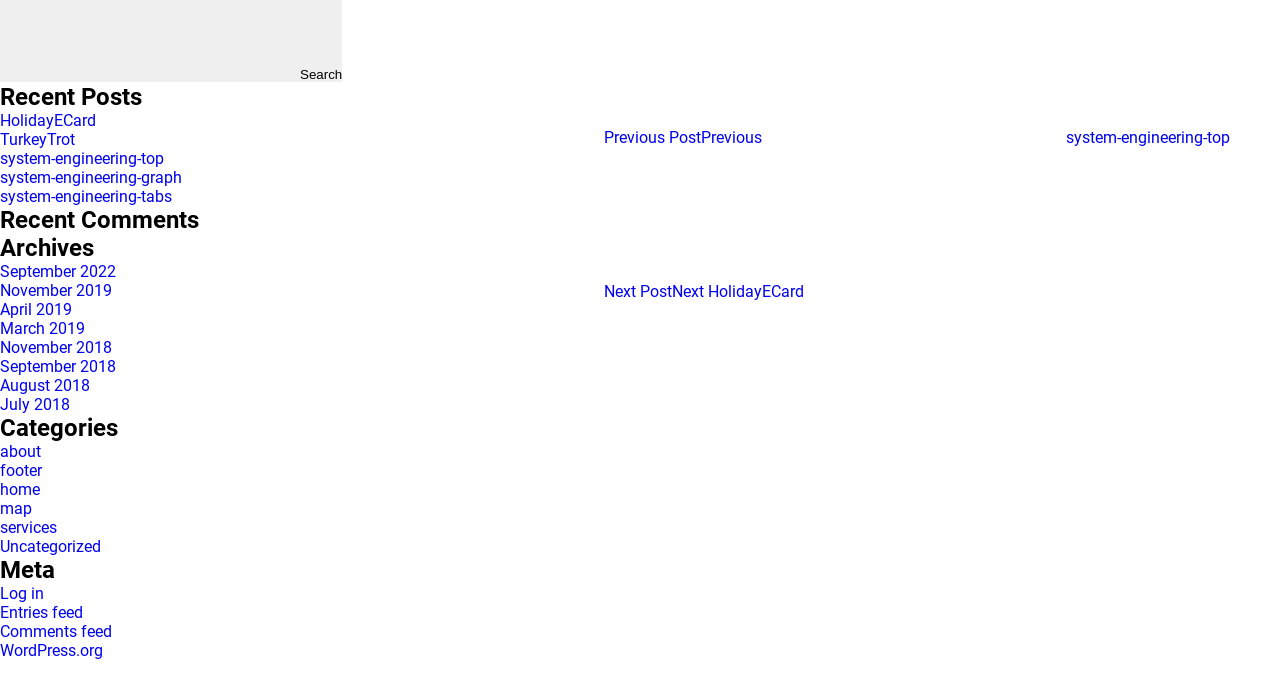Refer to the image and provide an in-depth answer to the question:
How many archives are listed?

I counted the number of links under the 'Archives' heading. There are 8 links, each representing a different month and year, so there are 8 archives listed.